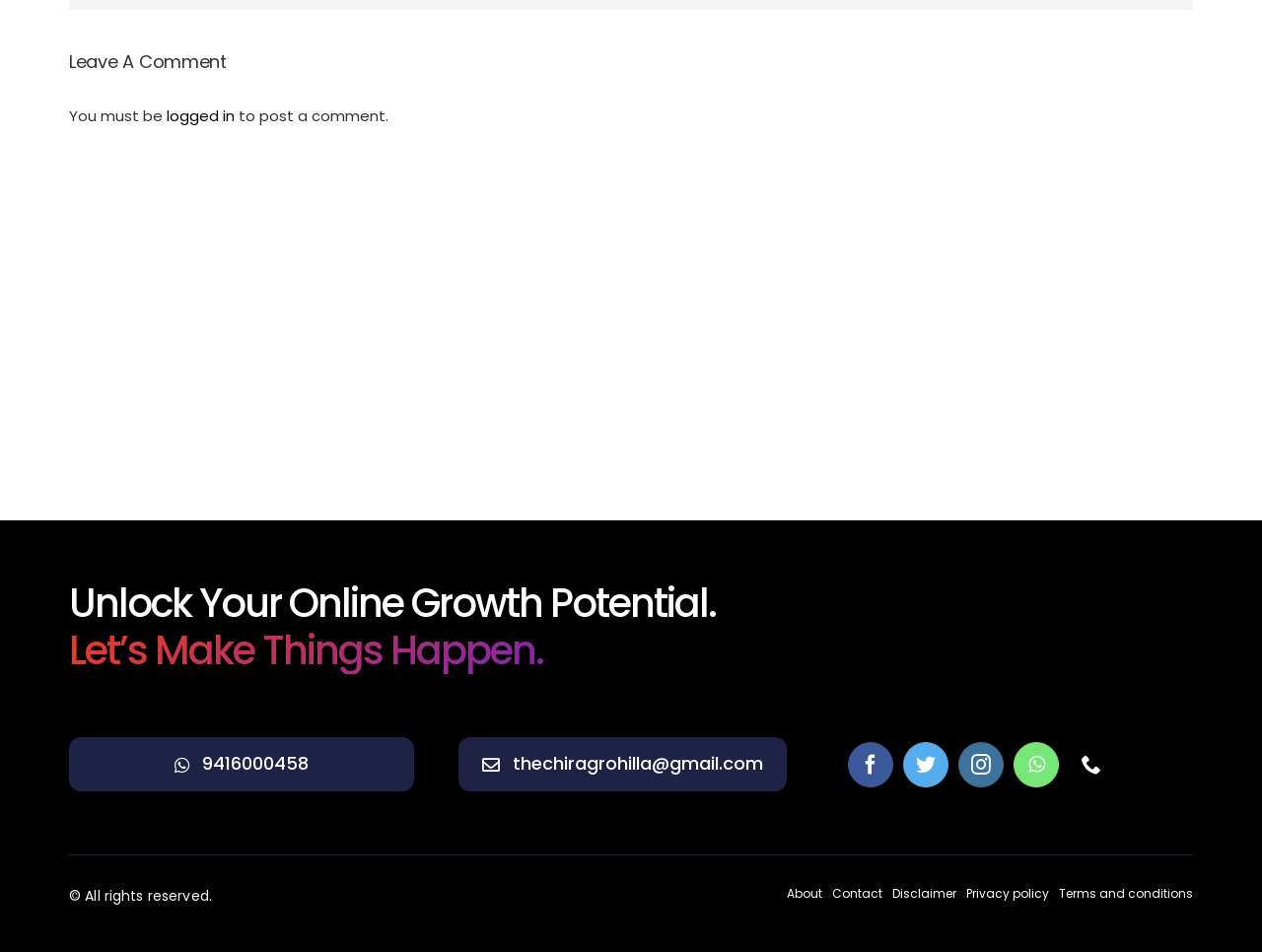Determine the bounding box coordinates for the clickable element to execute this instruction: "Contact through thechiragrohilla@gmail.com". Provide the coordinates as four float numbers between 0 and 1, i.e., [left, top, right, bottom].

[0.363, 0.775, 0.623, 0.831]